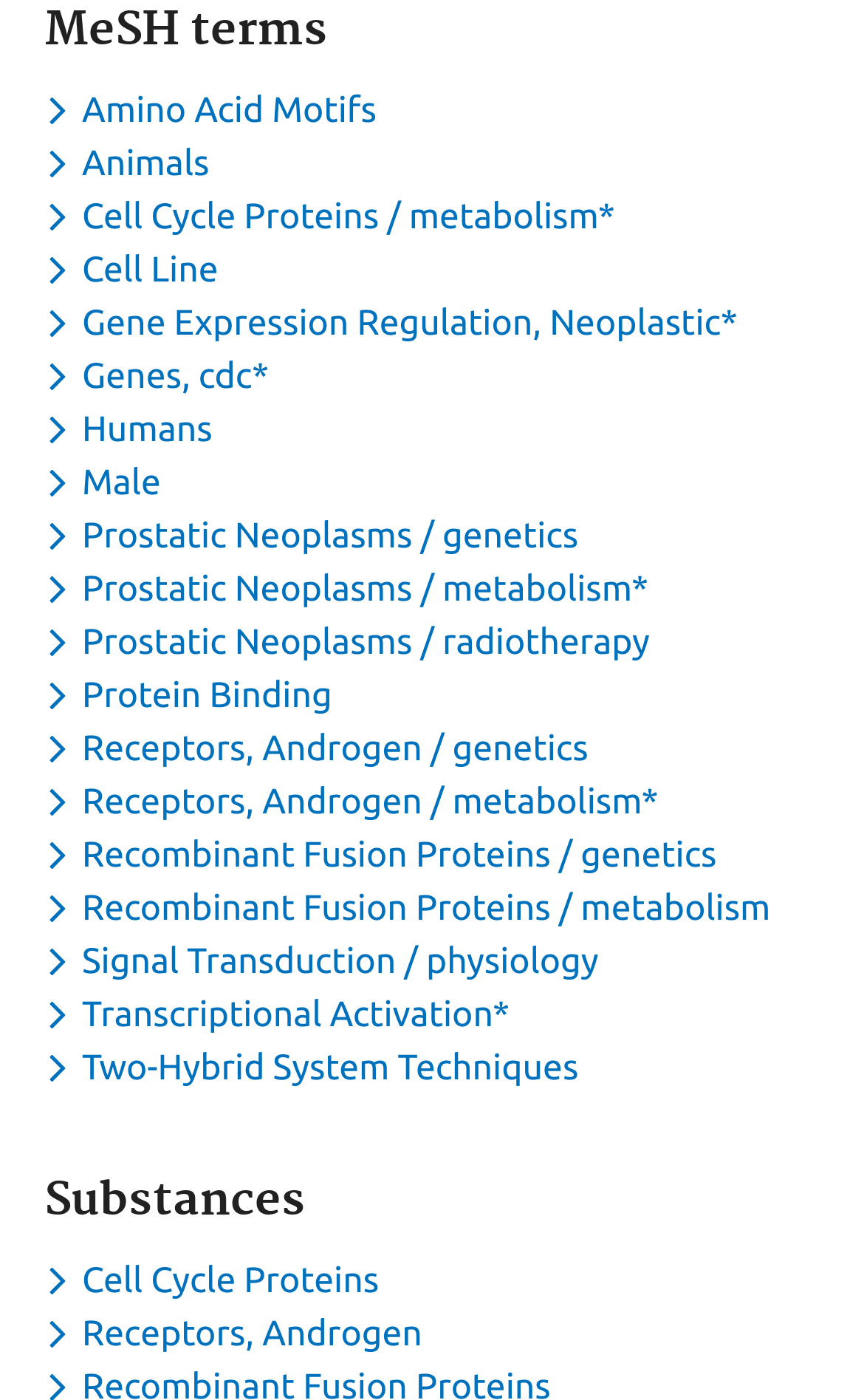What is the second MeSH term?
Using the image, give a concise answer in the form of a single word or short phrase.

Animals